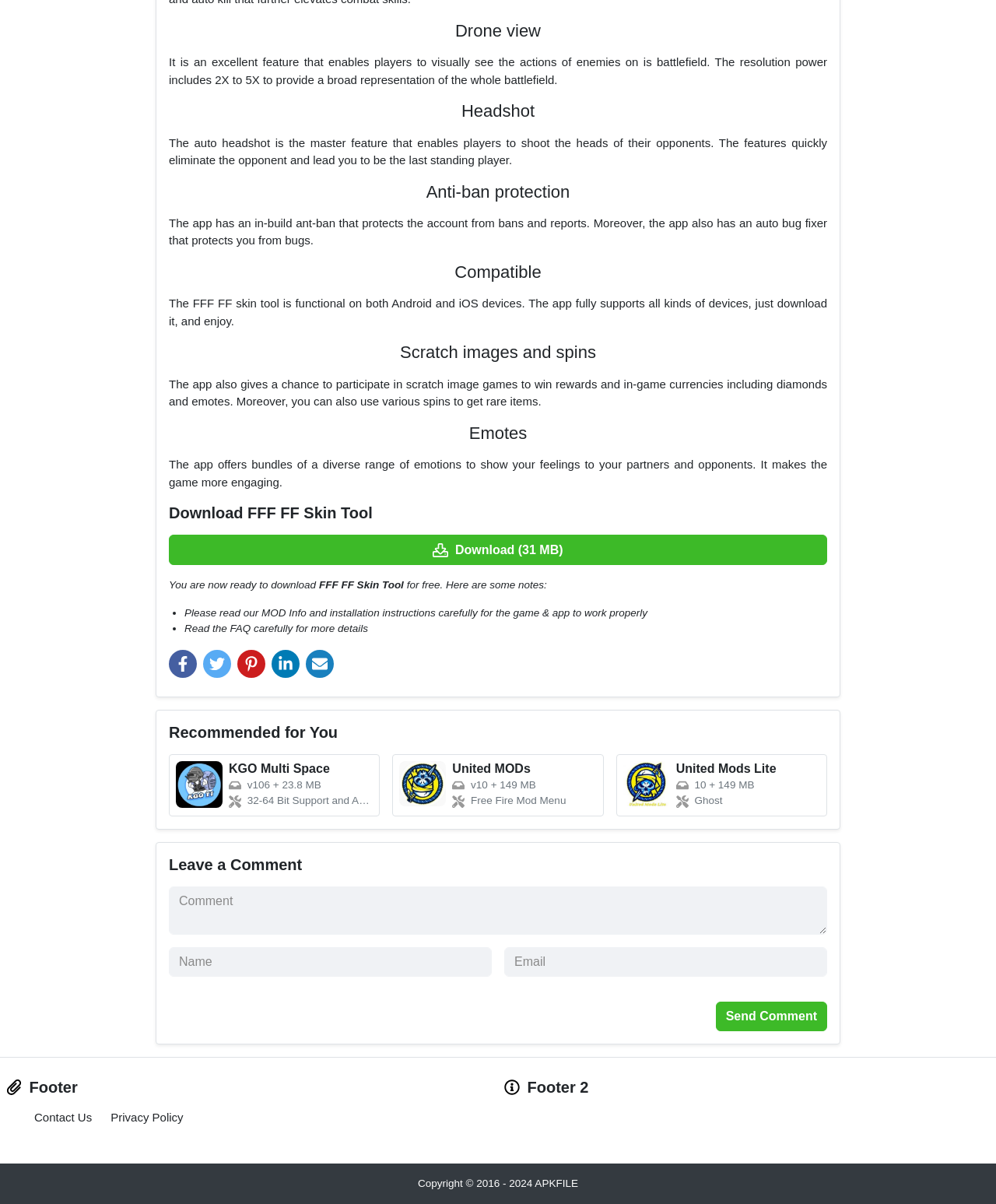What is the main feature of the FFF FF Skin Tool?
Deliver a detailed and extensive answer to the question.

The main feature of the FFF FF Skin Tool is the drone view, which enables players to visually see the actions of enemies on the battlefield. This feature provides a broad representation of the whole battlefield with a resolution power of 2X to 5X.